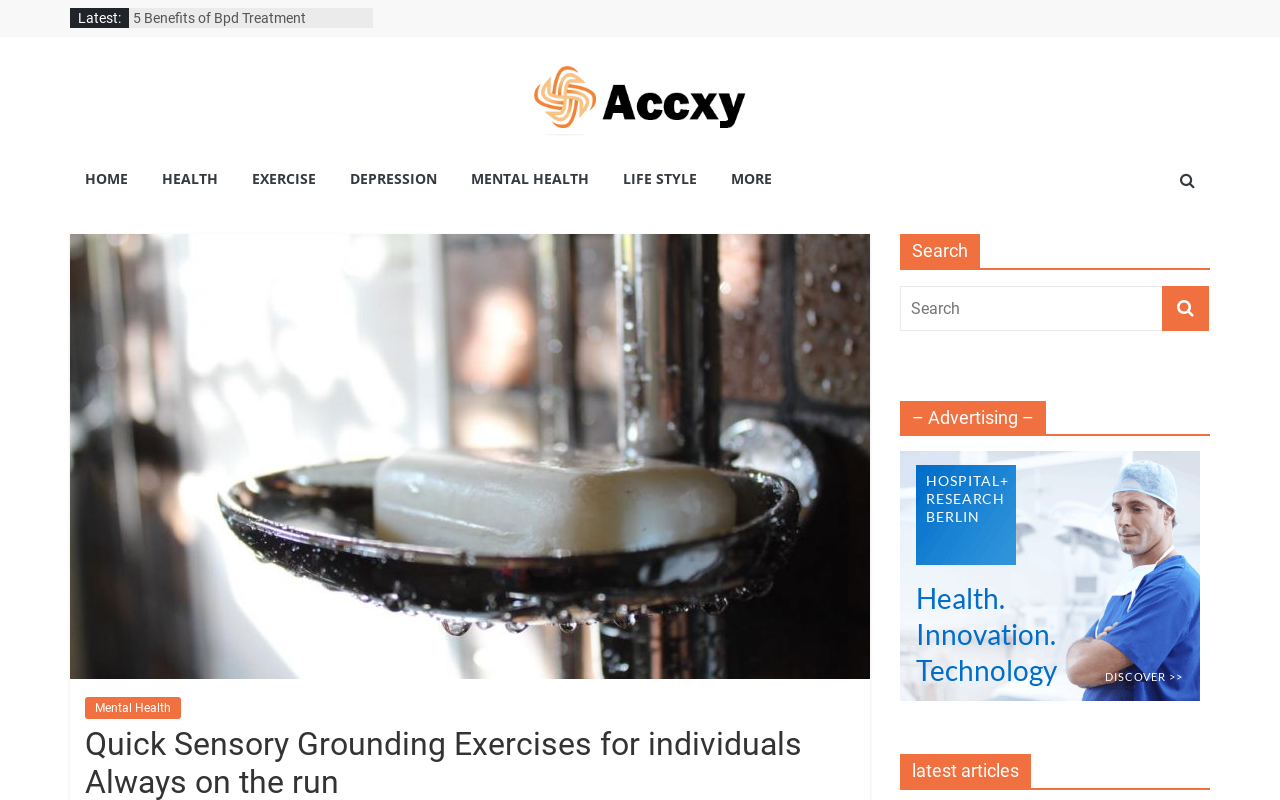Please identify the bounding box coordinates of the element on the webpage that should be clicked to follow this instruction: "Click on 'Accxy' logo". The bounding box coordinates should be given as four float numbers between 0 and 1, formatted as [left, top, right, bottom].

[0.417, 0.082, 0.583, 0.17]